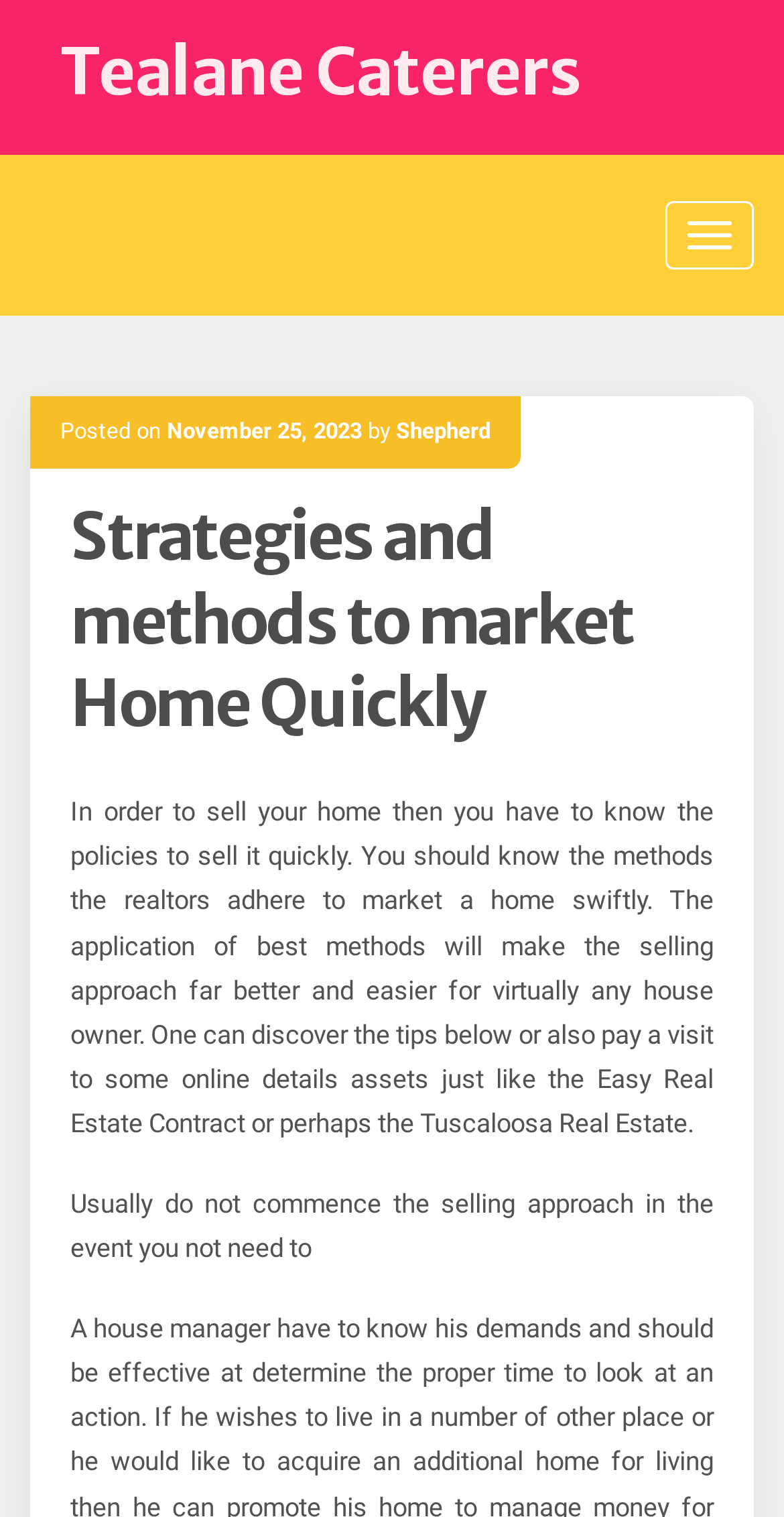What is the date of the post?
Look at the screenshot and provide an in-depth answer.

I found the date of the post by looking at the link 'November 25, 2023' which is located below the 'Posted on' text.